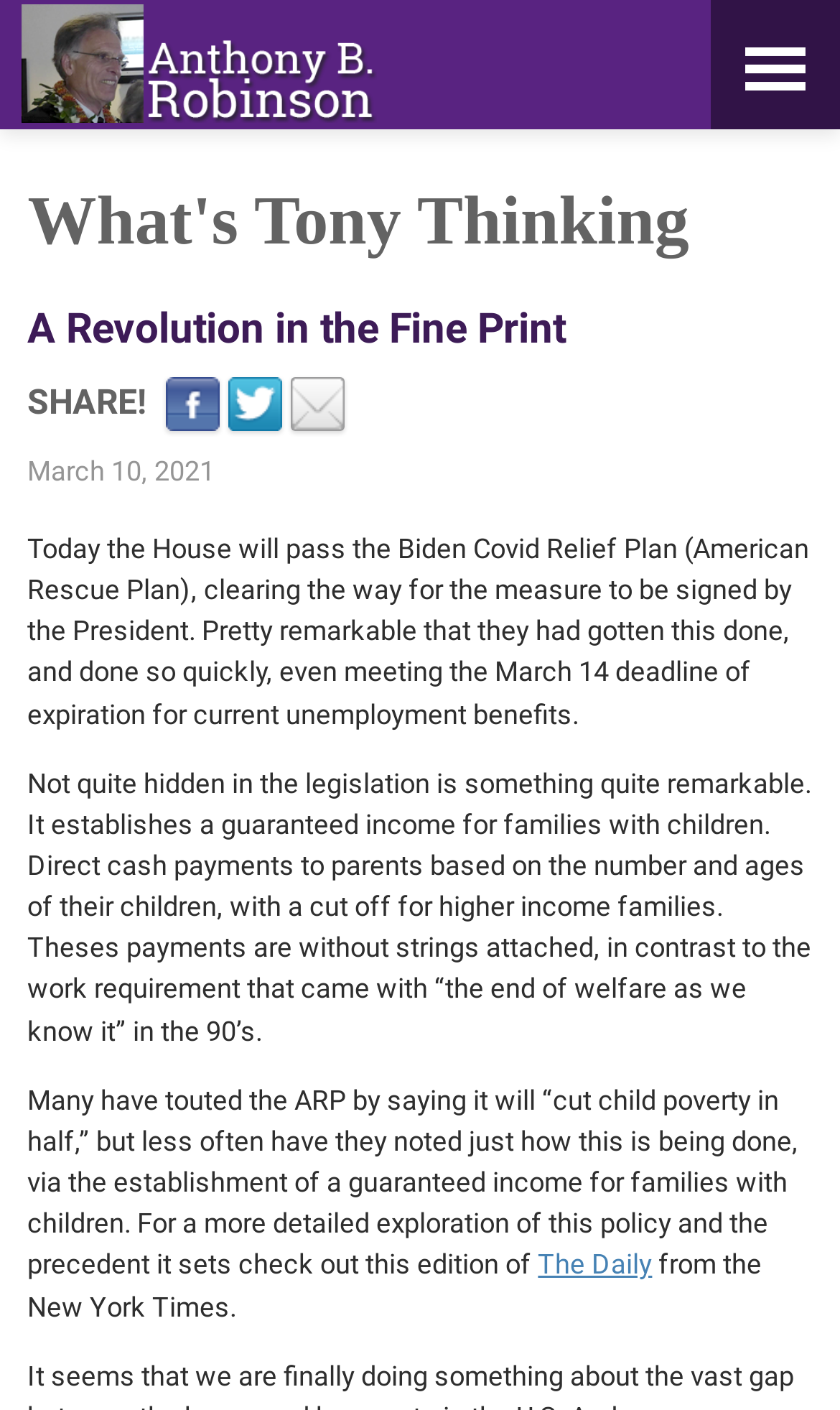What is the date of the article?
Examine the webpage screenshot and provide an in-depth answer to the question.

I found the date of the article by looking at the static text element that contains the date, which is 'March 10, 2021'. This element is located below the heading 'A Revolution in the Fine Print' and above the main article content.